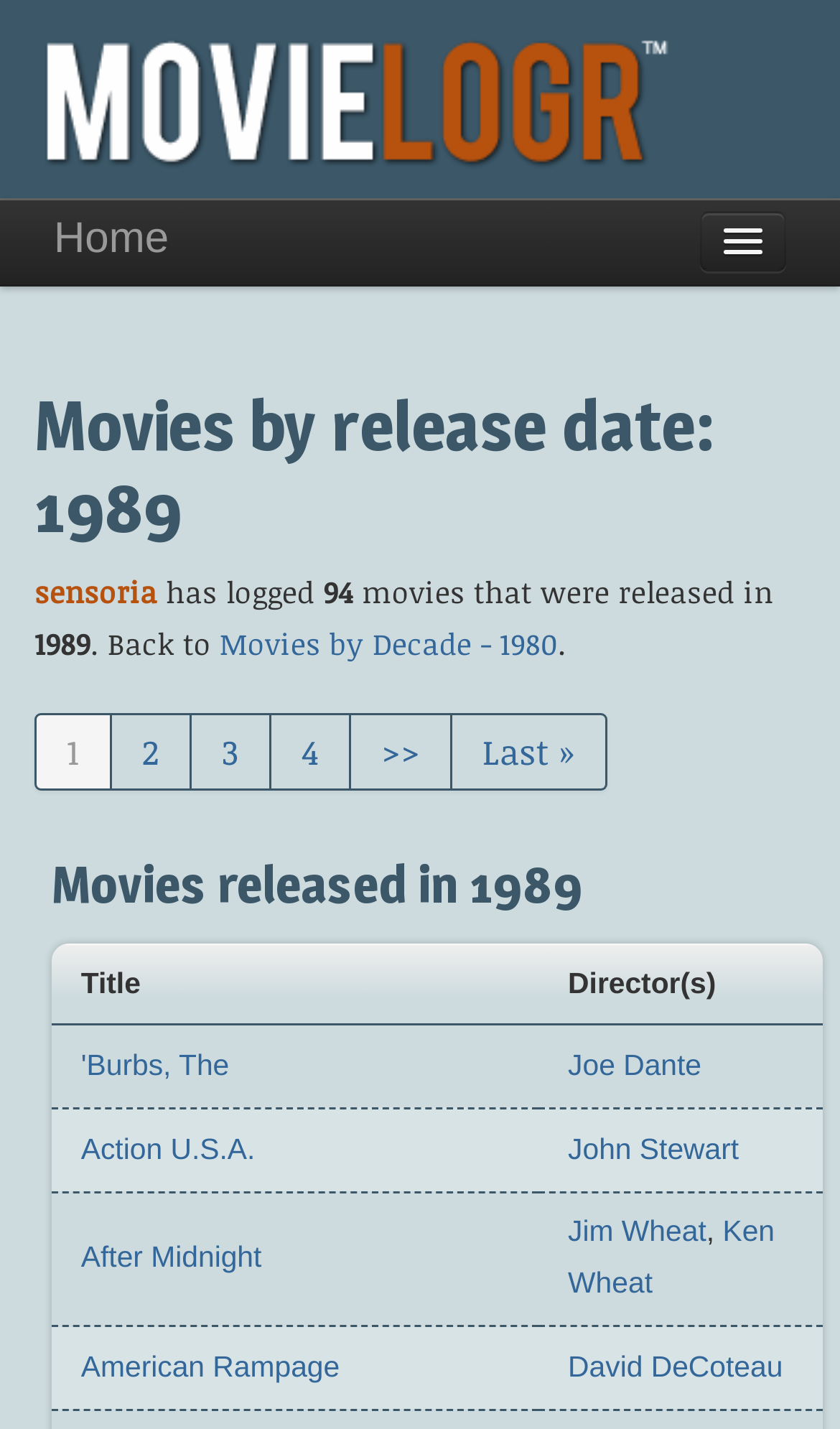Show the bounding box coordinates for the element that needs to be clicked to execute the following instruction: "View popular movies". Provide the coordinates in the form of four float numbers between 0 and 1, i.e., [left, top, right, bottom].

[0.09, 0.35, 0.91, 0.395]